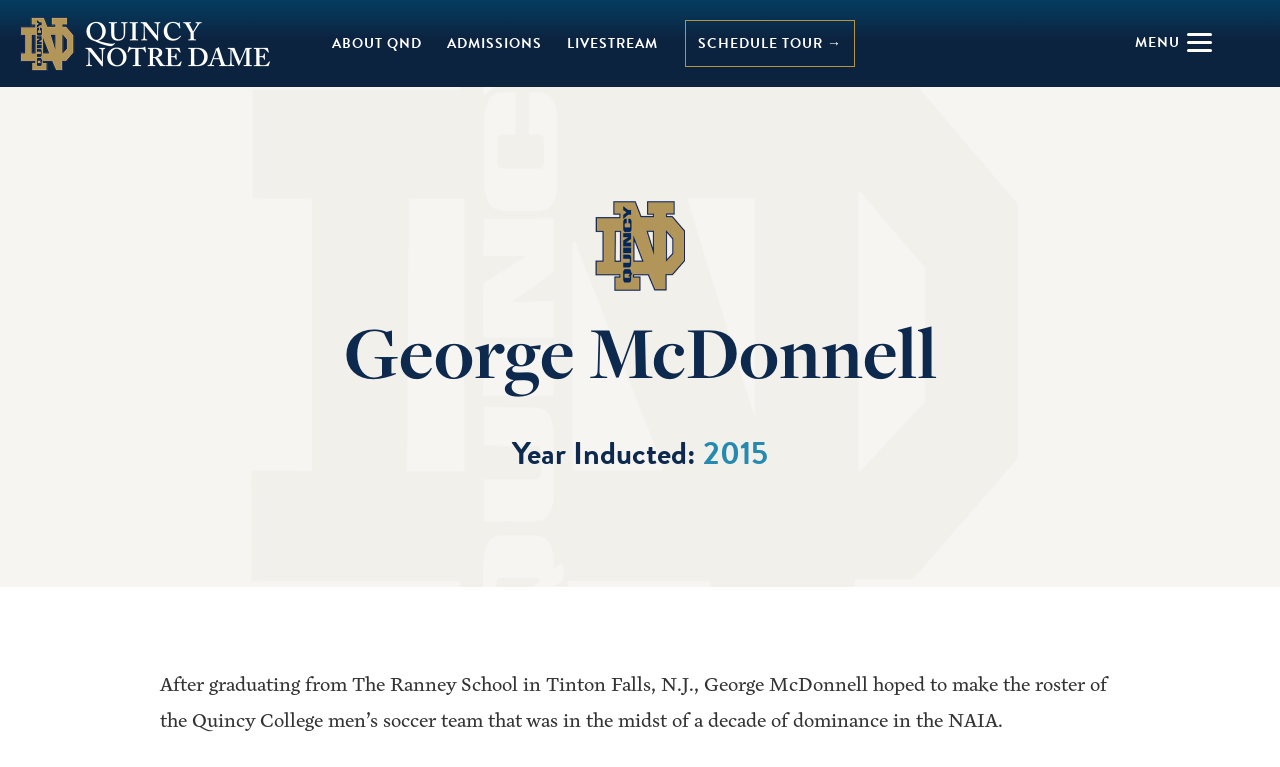Please provide a one-word or phrase answer to the question: 
What is the sport George McDonnell wanted to play?

Soccer